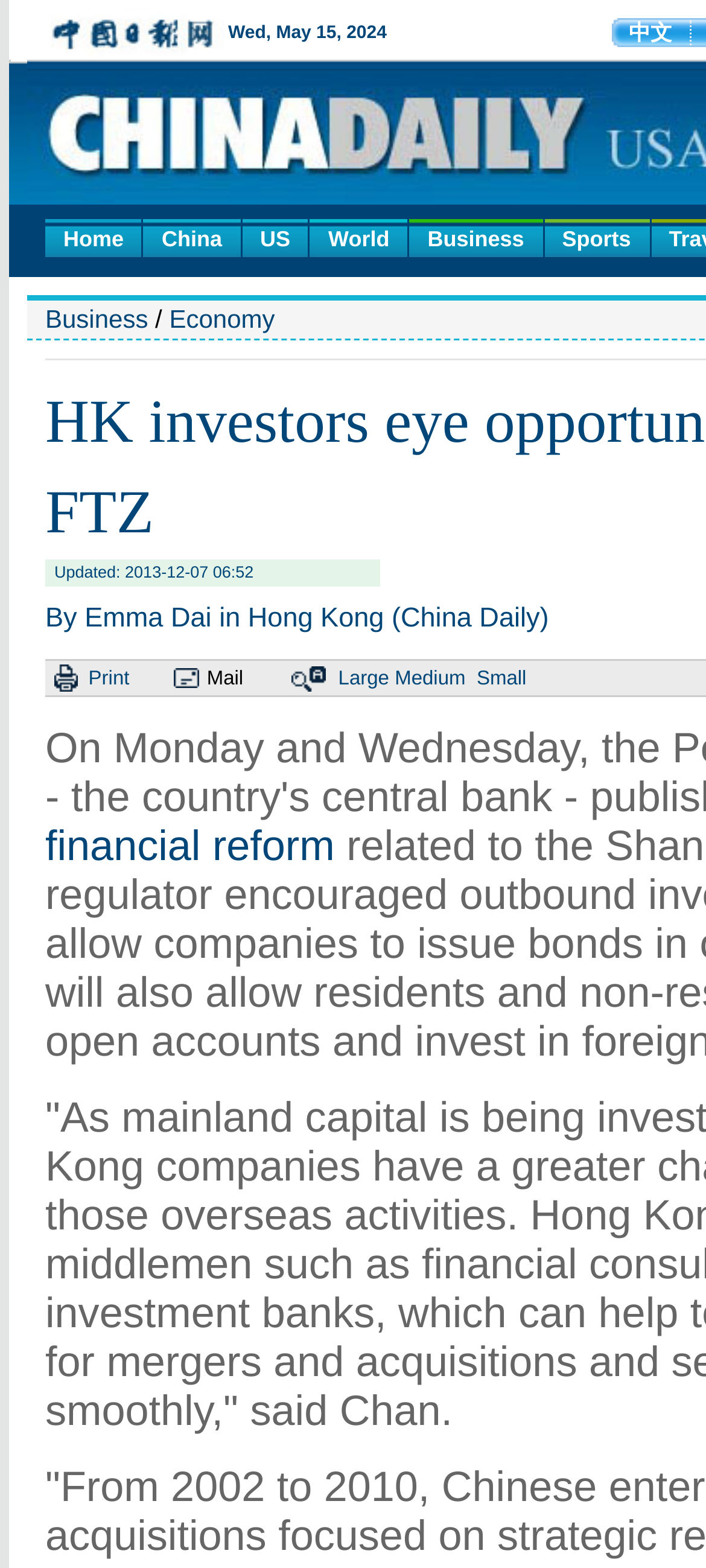What is the date of the article update?
Kindly offer a detailed explanation using the data available in the image.

I looked at the heading and found that the article was updated on 2013-12-07 at 06:52.